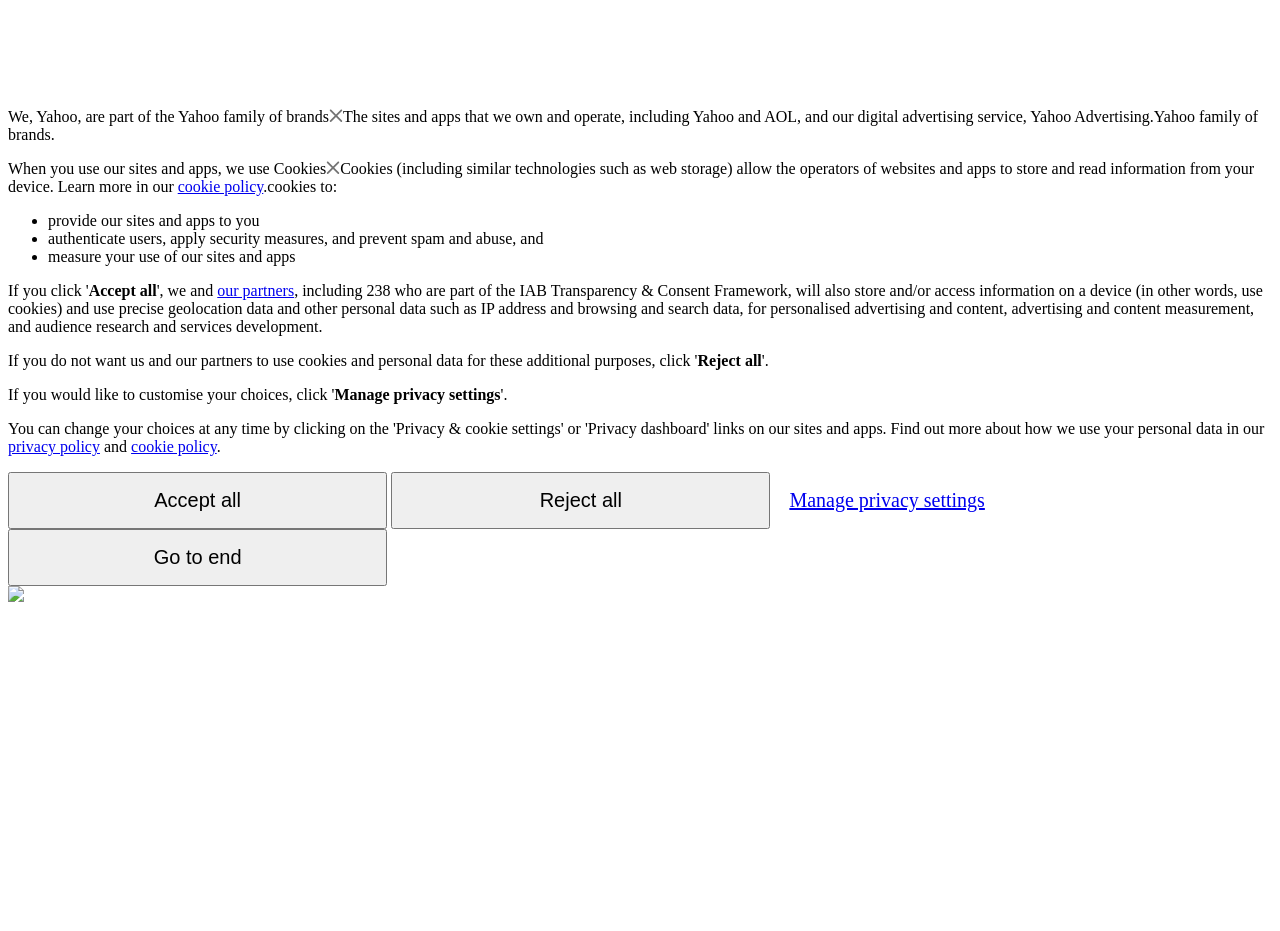Determine the bounding box coordinates for the clickable element to execute this instruction: "View the 'cookie policy'". Provide the coordinates as four float numbers between 0 and 1, i.e., [left, top, right, bottom].

[0.102, 0.47, 0.169, 0.489]